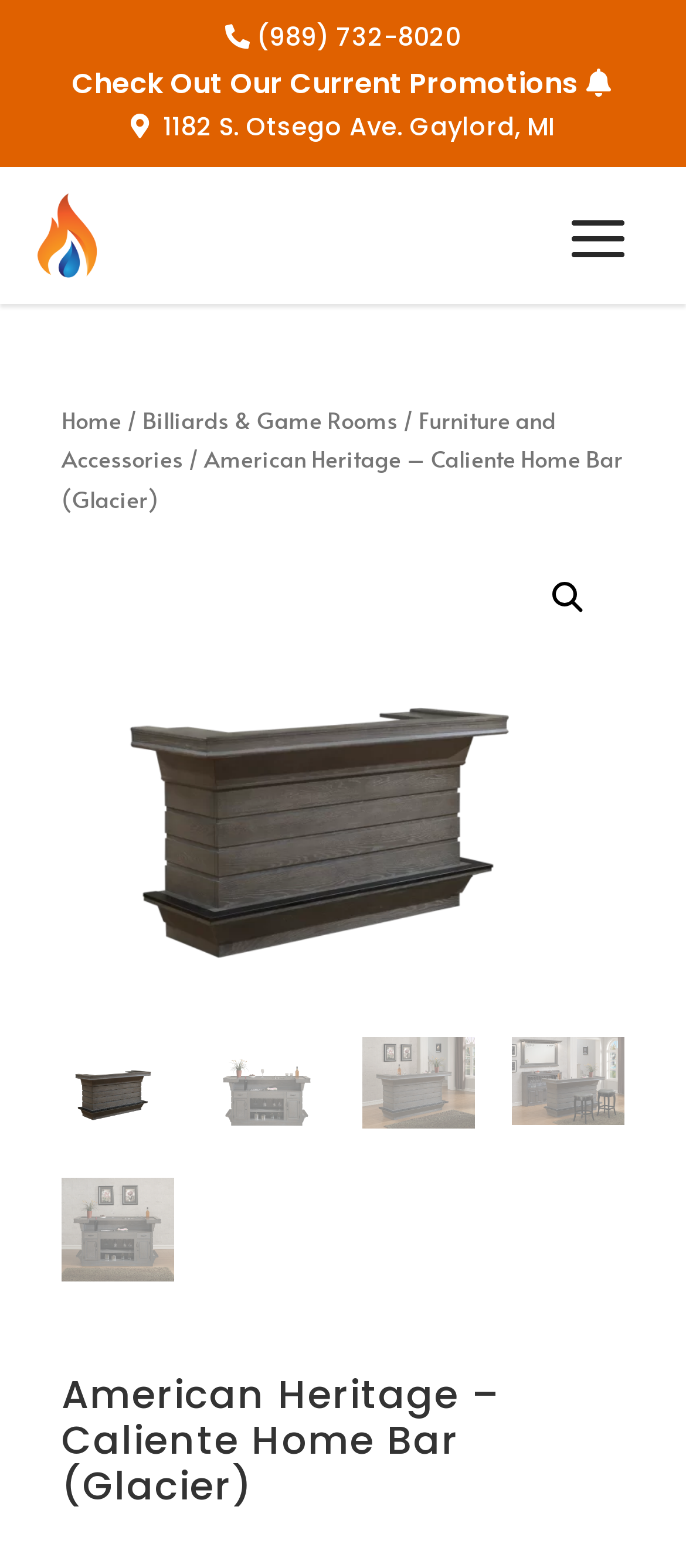Pinpoint the bounding box coordinates of the clickable element to carry out the following instruction: "Call the phone number."

[0.303, 0.011, 0.697, 0.038]